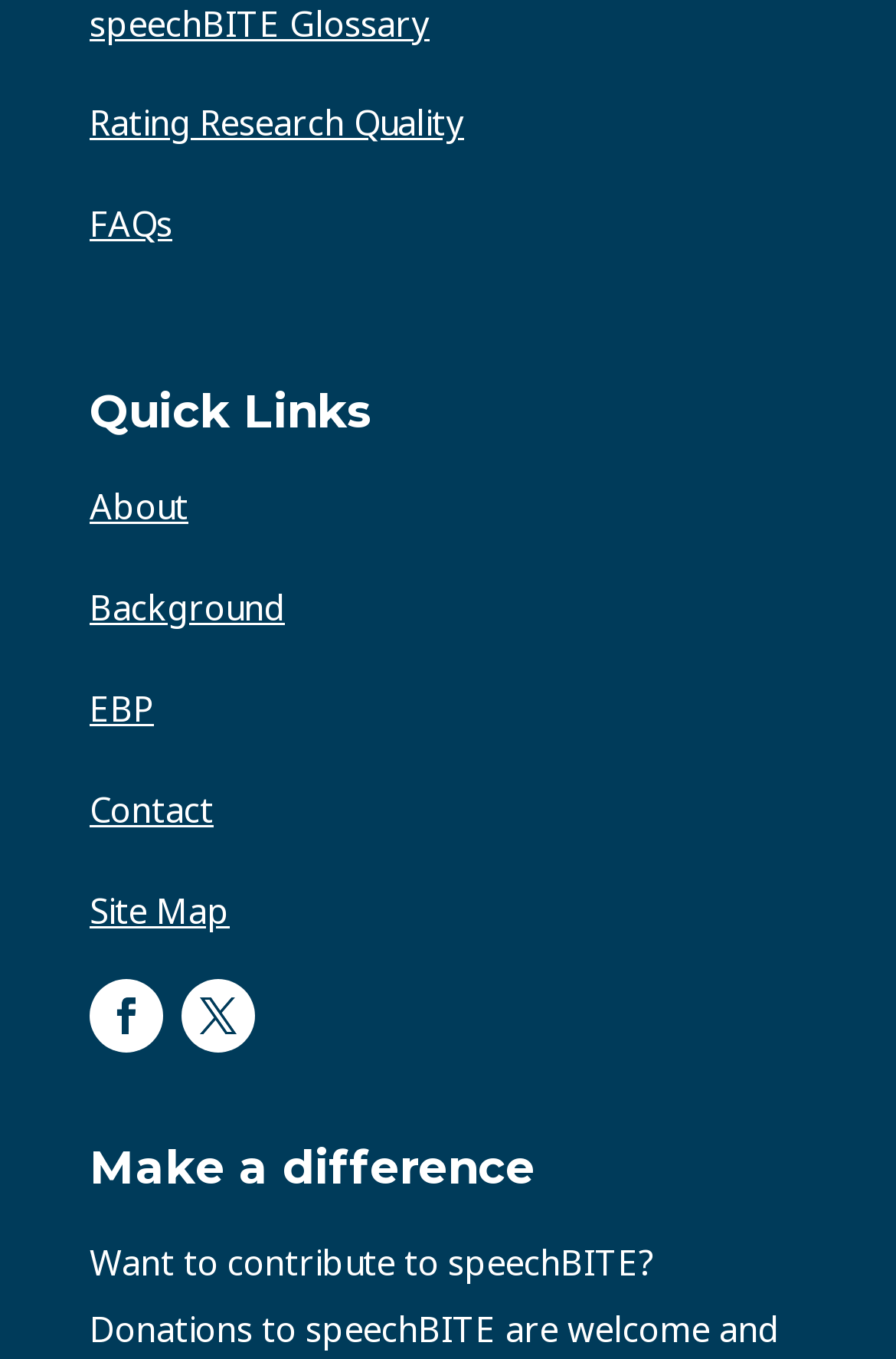What is the theme of the webpage?
Please answer using one word or phrase, based on the screenshot.

Making a difference